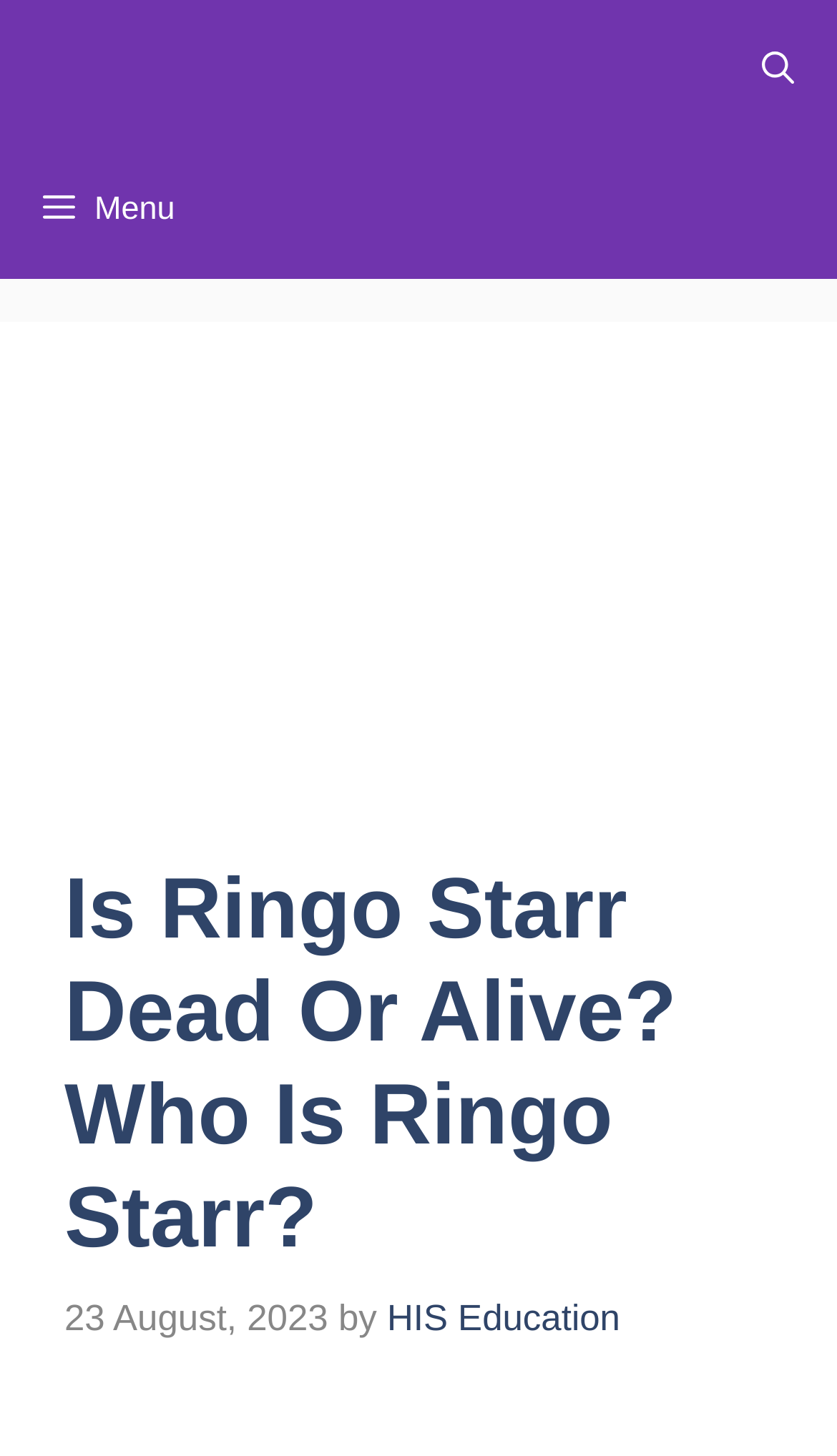What is the function of the link in the top right corner?
Based on the visual information, provide a detailed and comprehensive answer.

I determined the function of the link by looking at its description, which says 'Open Search Bar'. This suggests that the link is used to open a search bar, allowing users to search for content on the website.